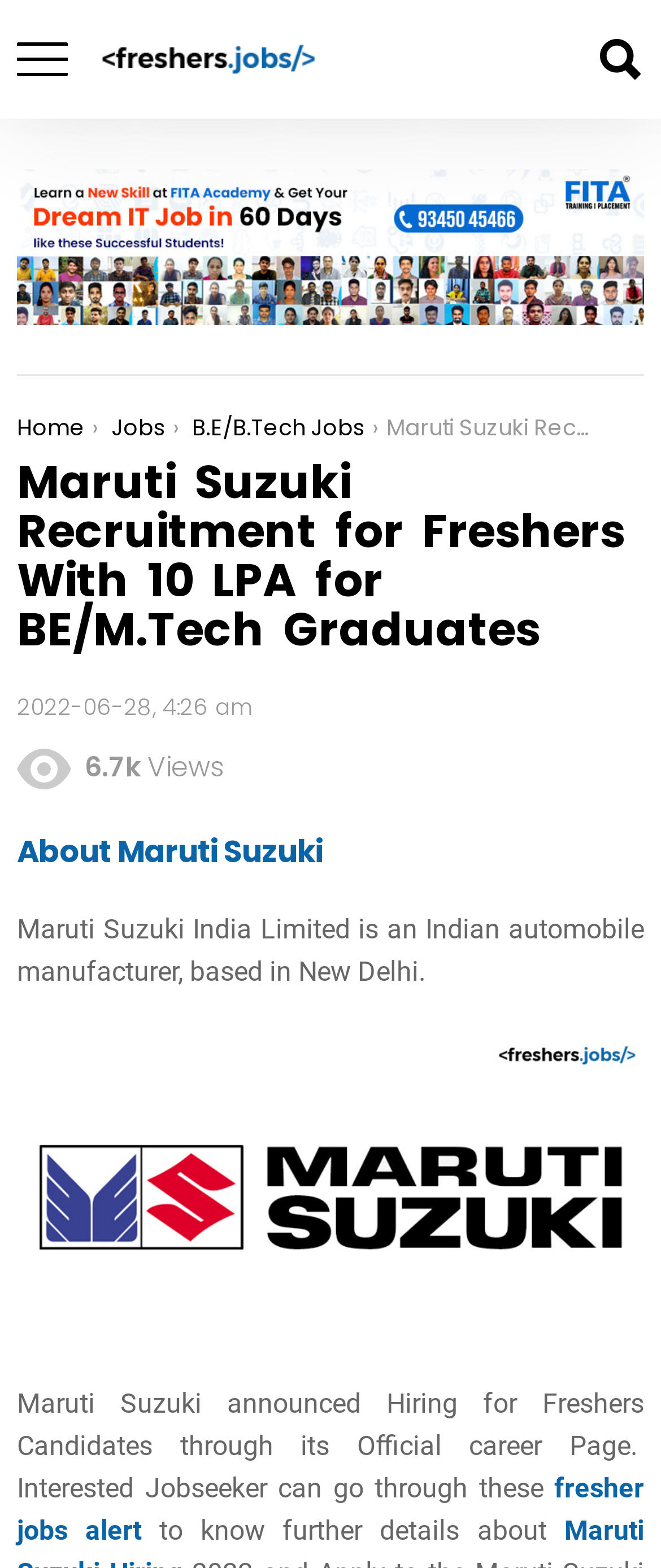Answer the following query concisely with a single word or phrase:
What is the name of the company hiring freshers?

Maruti Suzuki